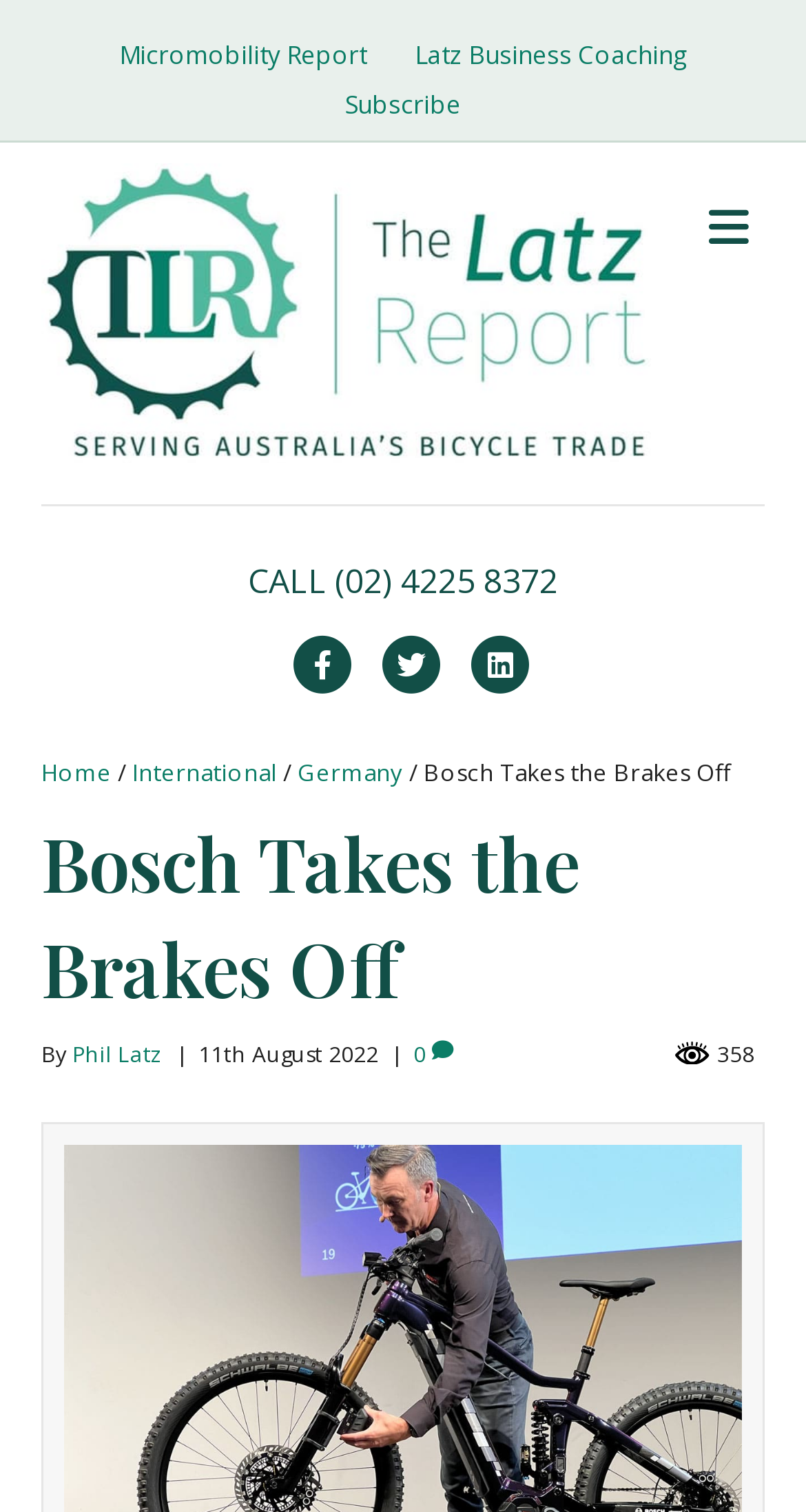Please use the details from the image to answer the following question comprehensively:
When was the article published?

I found the publication date by looking at the header section of the page, where it displays the date as '11th August 2022'.